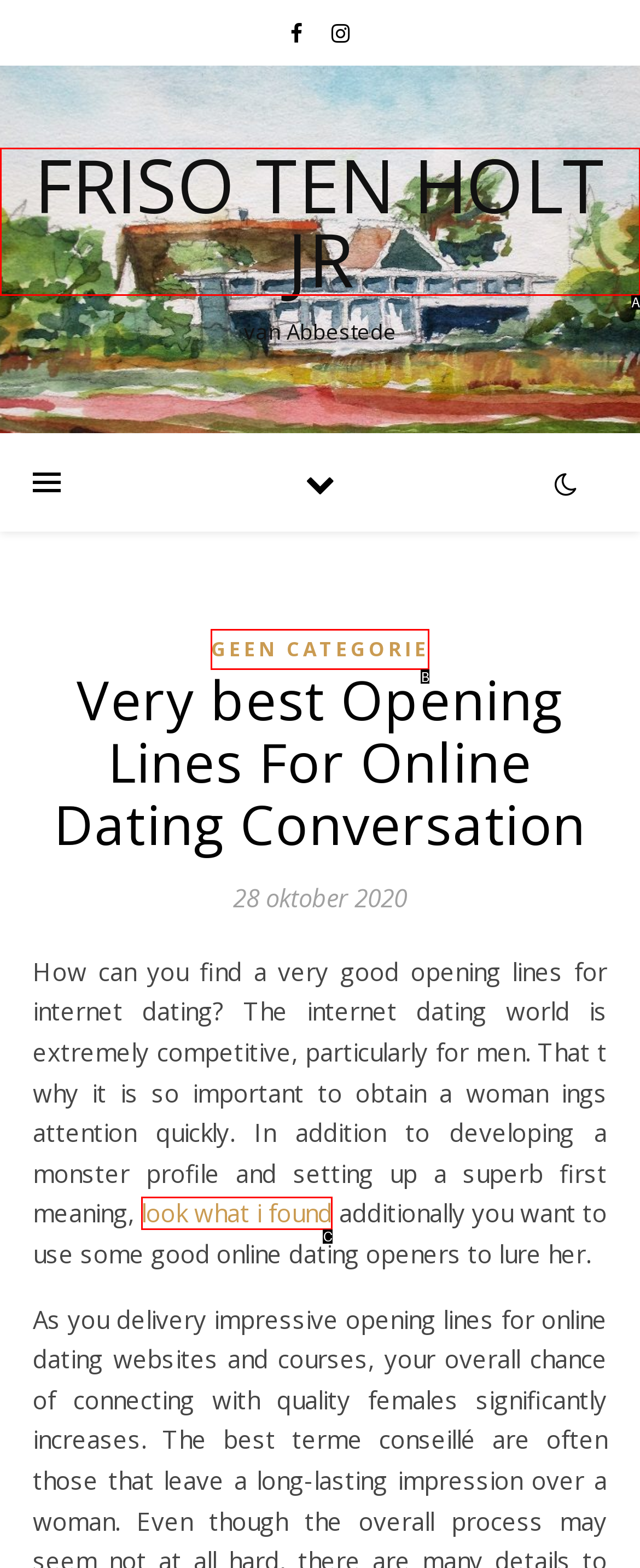Determine the HTML element that best aligns with the description: Geen categorie
Answer with the appropriate letter from the listed options.

B